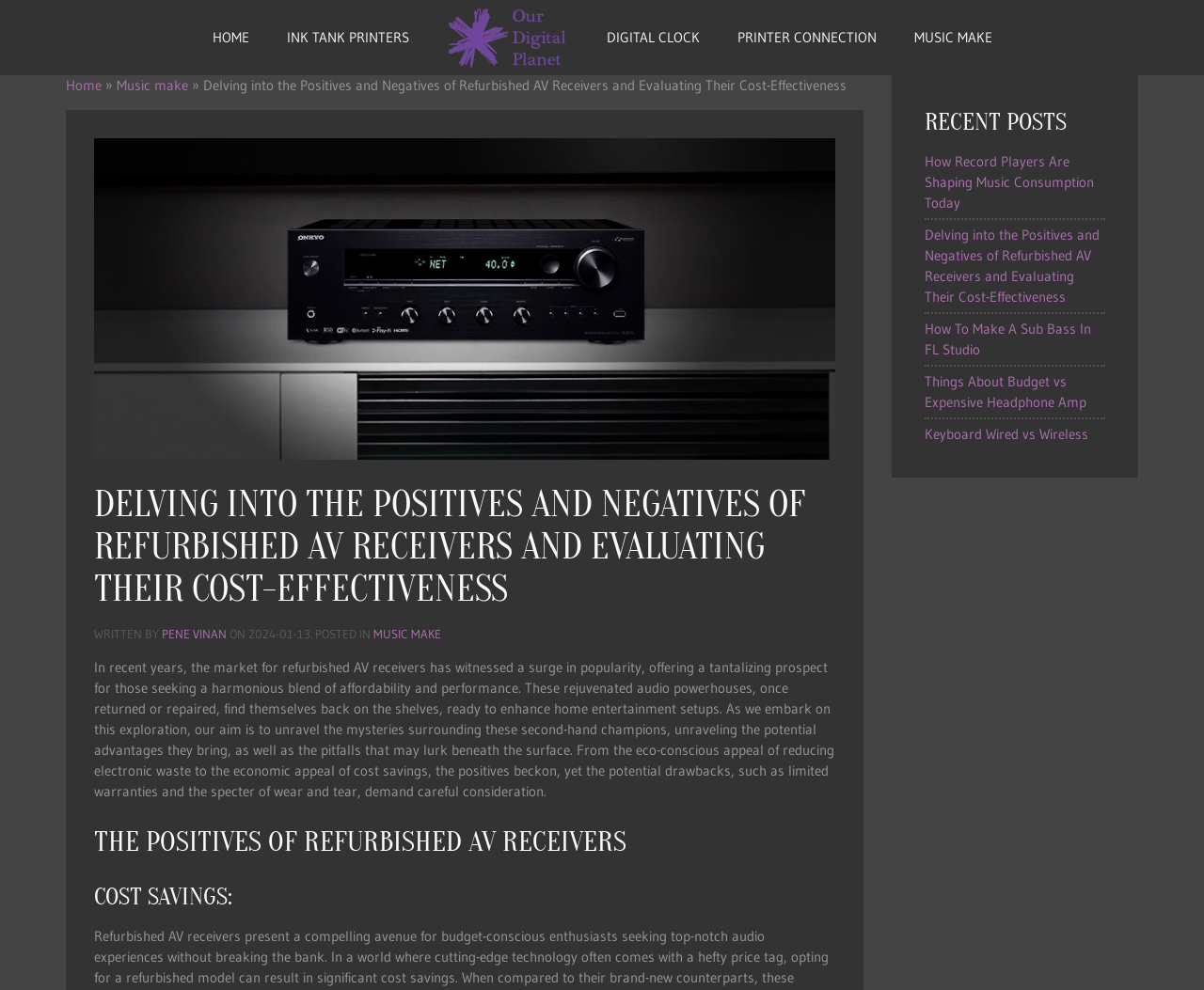Explain the webpage in detail, including its primary components.

The webpage is about the positives and negatives of refurbished AV receivers. At the top, there is a navigation menu with links to different sections, including "HOME", "INK TANK PRINTERS", "DIGITAL CLOCK", "PRINTER CONNECTION", "MUSIC MAKE", and more. Below the navigation menu, there is a title "Delving into the Positives and Negatives of Refurbished AV Receivers and Evaluating Their Cost-Effectiveness" with an image of top-tier AV receivers to the right.

The main content of the webpage is divided into sections. The first section has a heading "DELVING INTO THE POSITIVES AND NEGATIVES OF REFURBISHED AV RECEIVERS AND EVALUATING THEIR COST-EFFECTIVENESS" and a paragraph of text that discusses the growing popularity of refurbished AV receivers and their potential advantages and disadvantages. Below this section, there is a subheading "THE POSITIVES OF REFURBISHED AV RECEIVERS" and another subheading "COST SAVINGS:".

To the right of the main content, there is a sidebar with a heading "RECENT POSTS" and a list of links to other articles, including "How Record Players Are Shaping Music Consumption Today", "Delving into the Positives and Negatives of Refurbished AV Receivers and Evaluating Their Cost-Effectiveness", "How To Make A Sub Bass In FL Studio", and more.

At the top left corner, there is a link to the "Home" page, and below it, there is a breadcrumb navigation with links to "Home" and "Music make".